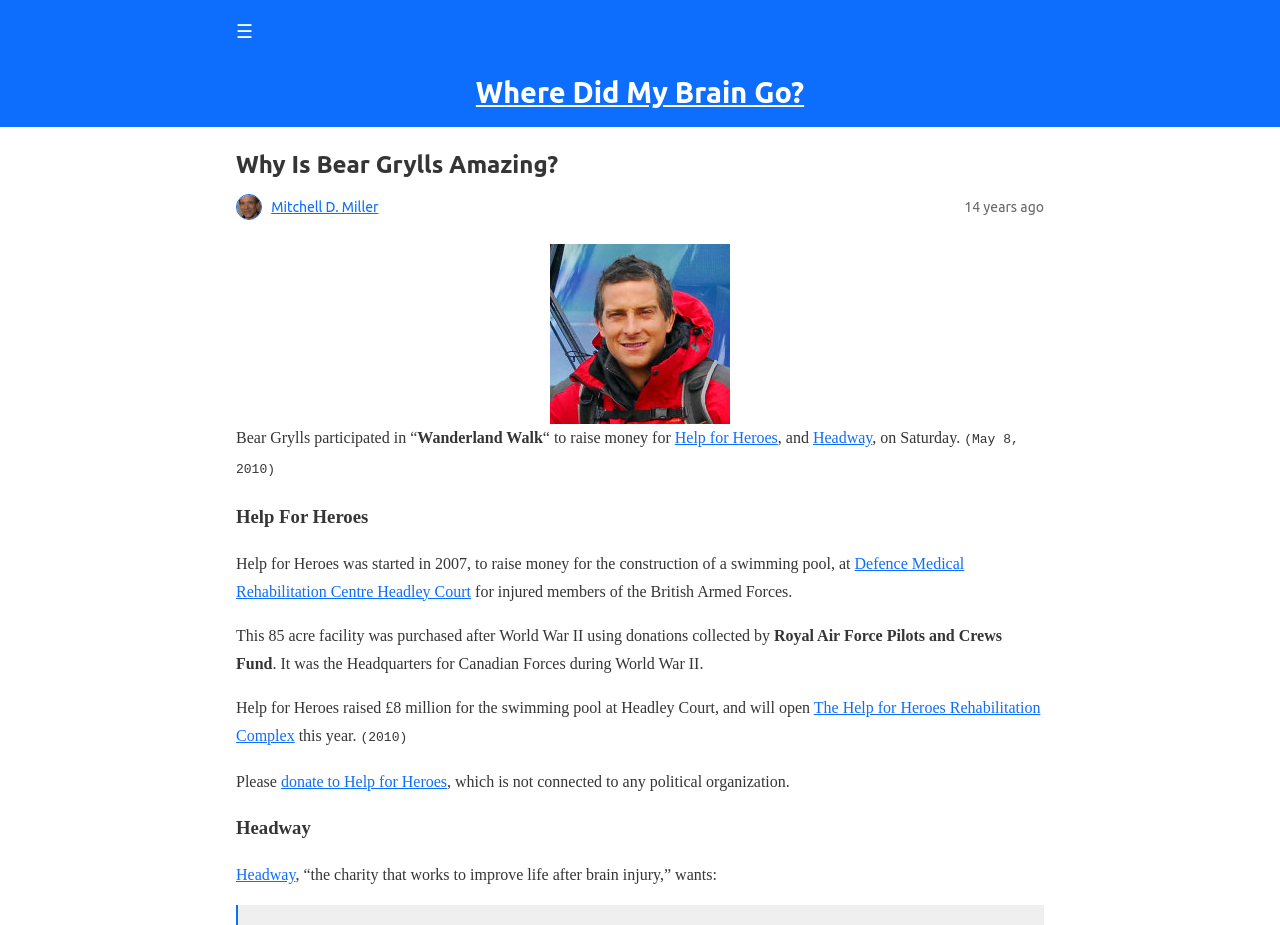Please determine the primary heading and provide its text.

Why Is Bear Grylls Amazing?